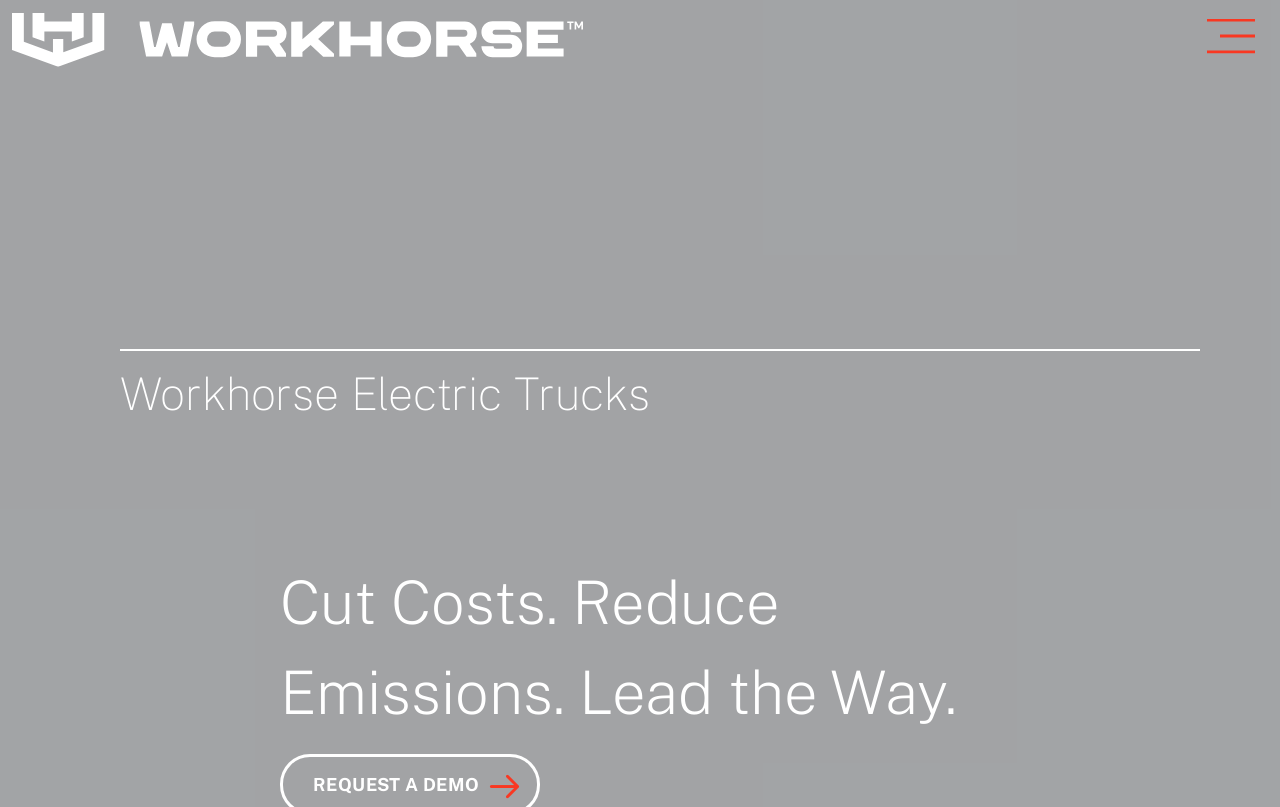Produce an elaborate caption capturing the essence of the webpage.

The webpage is about Workhorse electric trucks, specifically highlighting their commercial electric trucks, step vans, and chassis for last-mile delivery. 

At the top left corner, there is a logo of Workhorse, which is a clickable link. Next to the logo, there is a text "Workhorse" that is also a clickable link. 

On the top right corner, there is an "Open Menu" button, which is an image and a clickable link. 

Below the top section, there are two headings. The first heading, "Workhorse Electric Trucks", is located at the top center of the page. The second heading, "Cut Costs. Reduce Emissions. Lead the Way.", is positioned below the first heading, slightly to the right.